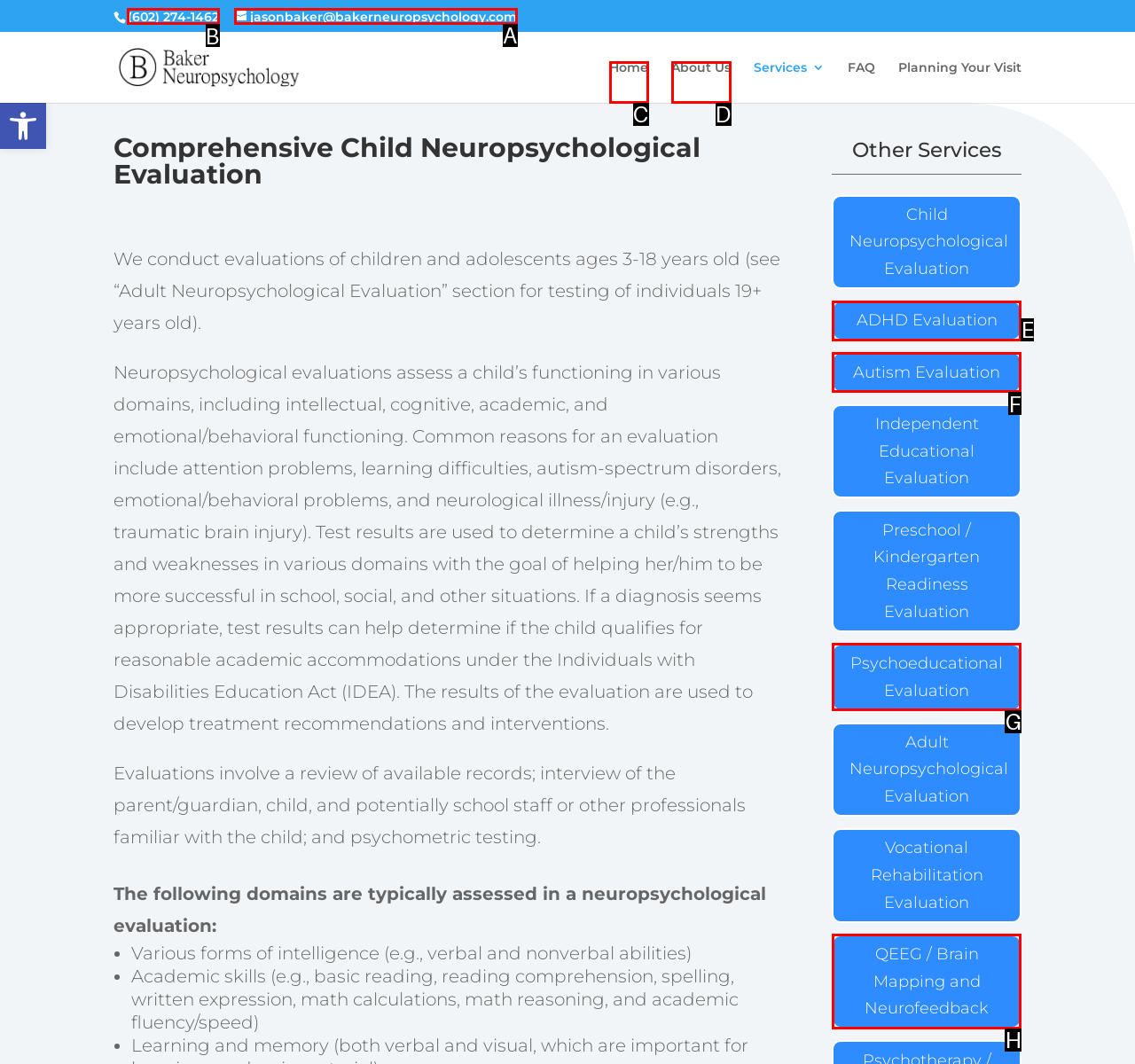What is the letter of the UI element you should click to Call the office? Provide the letter directly.

B